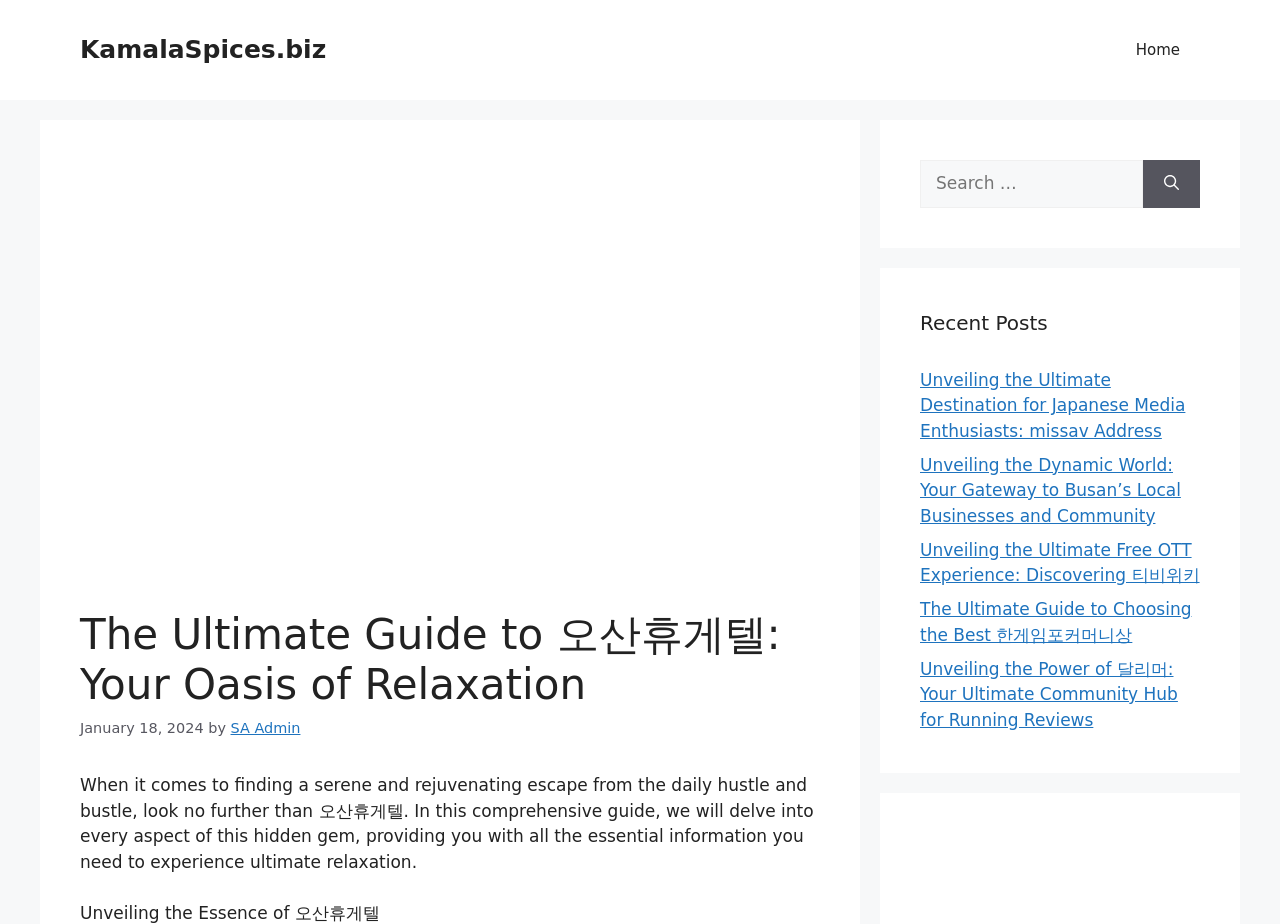Summarize the webpage in an elaborate manner.

This webpage is a comprehensive guide to 오산휴게텔, a serene and rejuvenating escape from daily life. At the top, there is a banner with a link to the website "KamalaSpices.biz" and a navigation menu with a "Home" link. Below the banner, there is a heading that reads "The Ultimate Guide to 오산휴게텔: Your Oasis of Relaxation" followed by a time stamp indicating the publication date, January 18, 2024, and the author, "SA Admin".

The main content of the webpage is a descriptive text that introduces 오산휴게텔 as a hidden gem, promising to provide essential information for experiencing ultimate relaxation. This text is positioned below the heading and time stamp.

To the right of the main content, there is a search box with a label "Search for:" and a "Search" button. This search function is likely used to find specific information within the website.

Further down the page, there is a section titled "Recent Posts" with five links to recent articles. These articles have titles such as "Unveiling the Ultimate Destination for Japanese Media Enthusiasts: missav Address" and "The Ultimate Guide to Choosing the Best 한게임포커머니상". These links are positioned in a vertical list, with each link below the previous one.